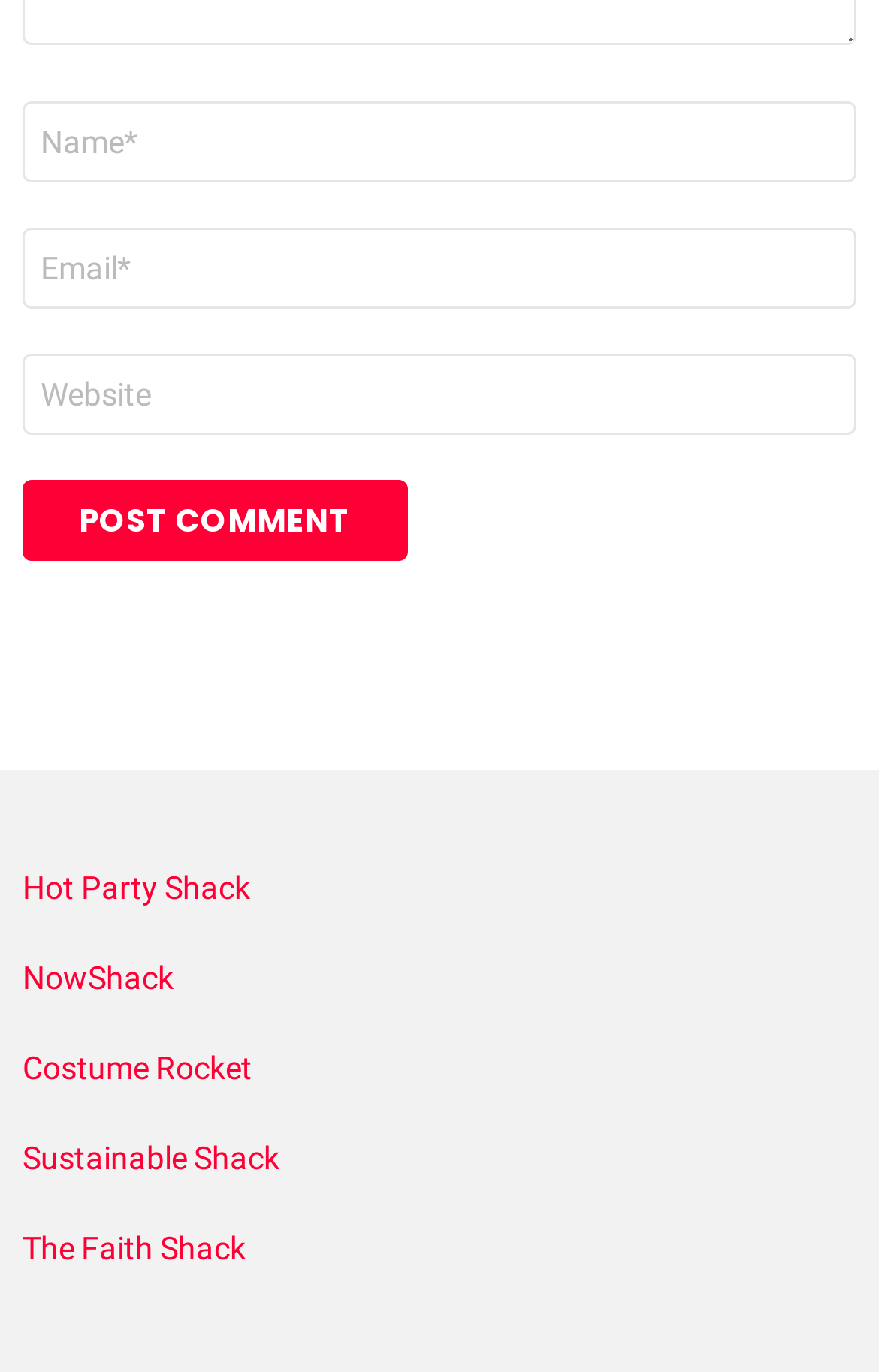What is the purpose of the 'Email' field?
Using the image, elaborate on the answer with as much detail as possible.

The 'Email' field is a required textbox with a label 'Email *', indicating that it is mandatory to fill in. This suggests that the website needs the user's email address for some purpose, likely for communication or verification.